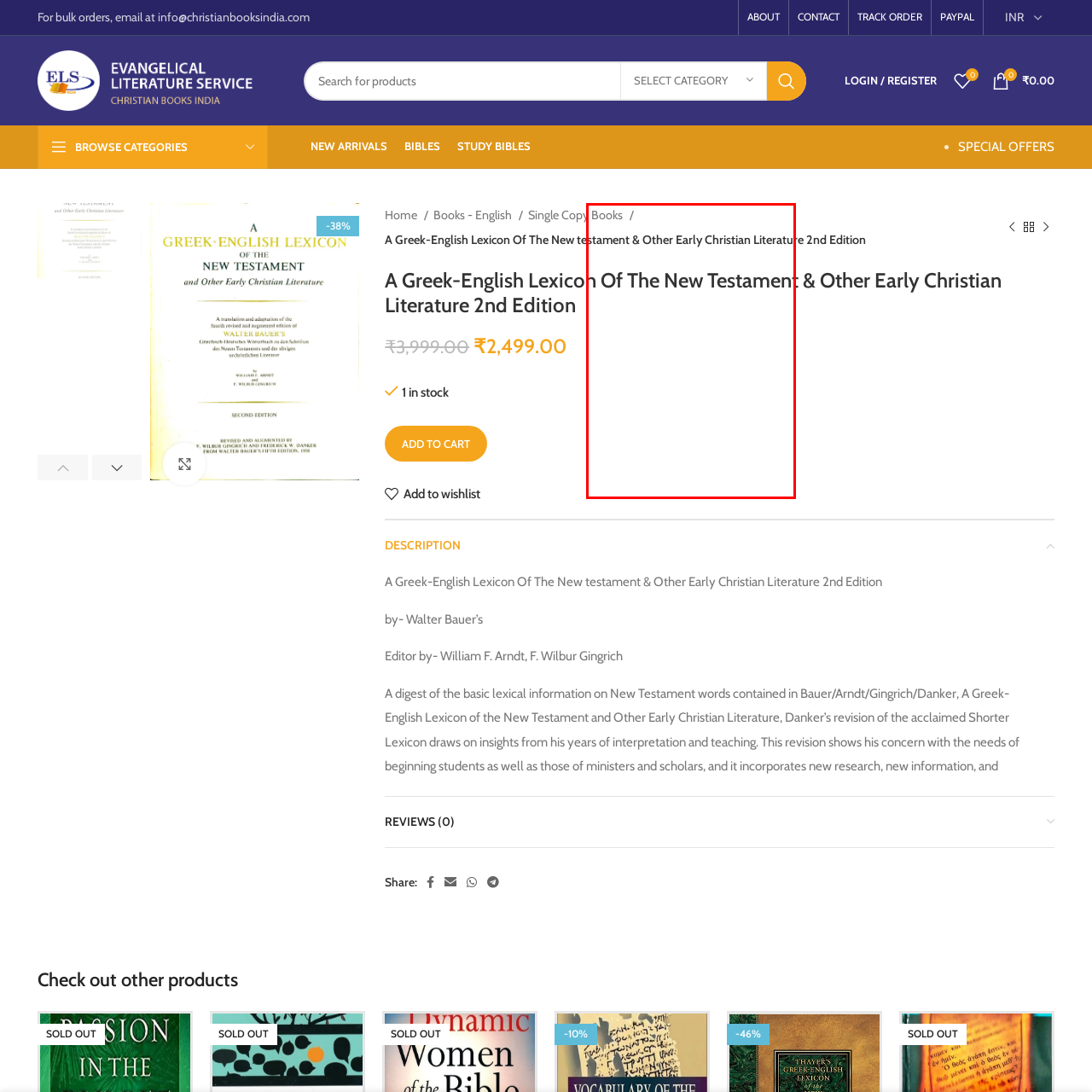Describe in detail the portion of the image that is enclosed within the red boundary.

This image showcases the title of the book "A Greek-English Lexicon Of The New Testament & Other Early Christian Literature, 2nd Edition." This significant reference work, edited by Walter Bauer and further refined by William F. Arndt and F. Wilbur Gingrich, serves as an essential resource for students, scholars, and ministers. It provides comprehensive lexical information on New Testament words, drawing from years of research and teaching. The lexicon aims to meet the needs of various users, incorporating contemporary English translations and new insights into Biblical texts. Additionally, the book measures 26 x 20 x 5 cm and contains 900 pages, making it a substantial addition to any theological library.